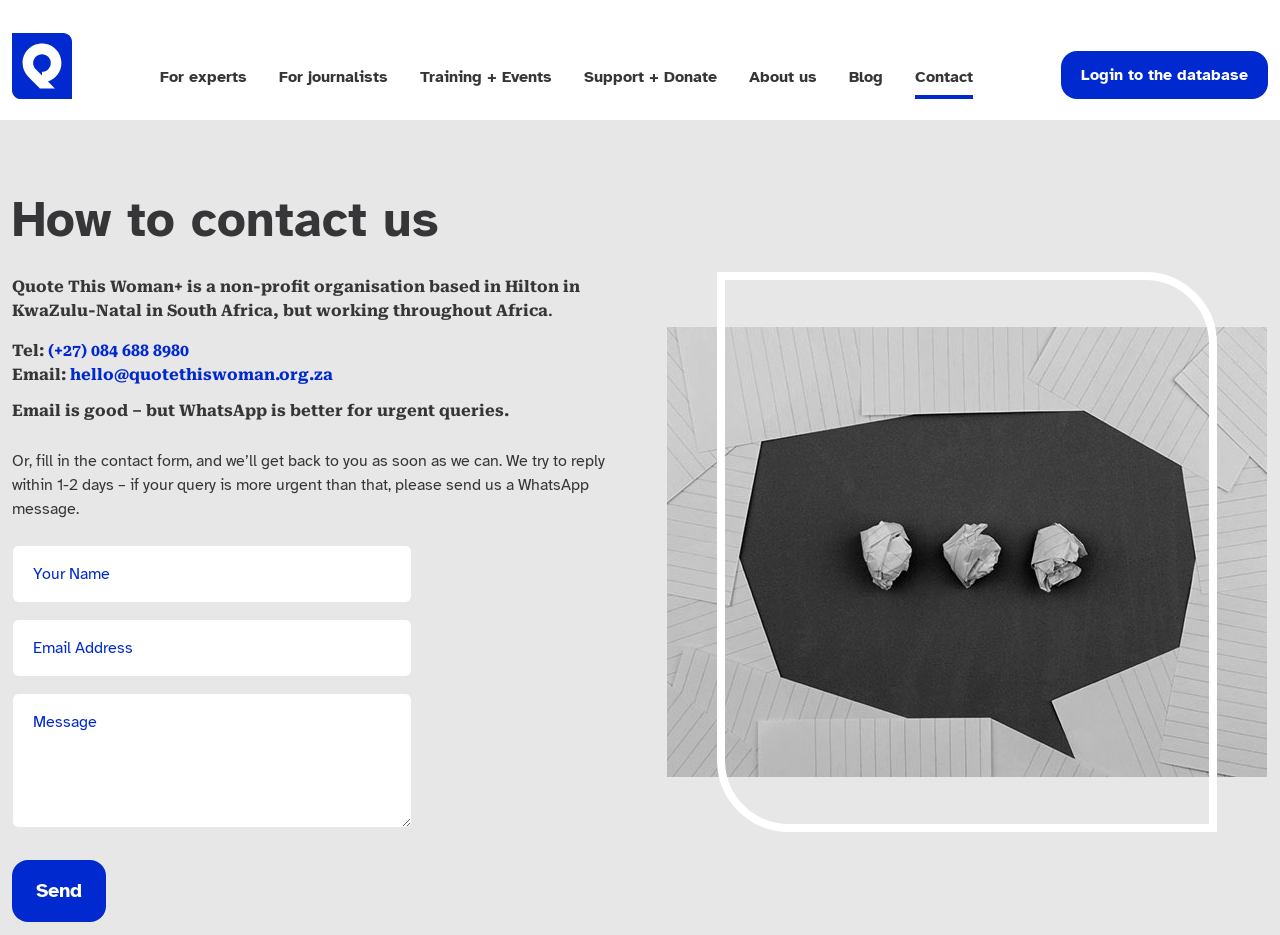Determine the bounding box coordinates of the UI element described by: "Blog".

[0.663, 0.063, 0.69, 0.106]